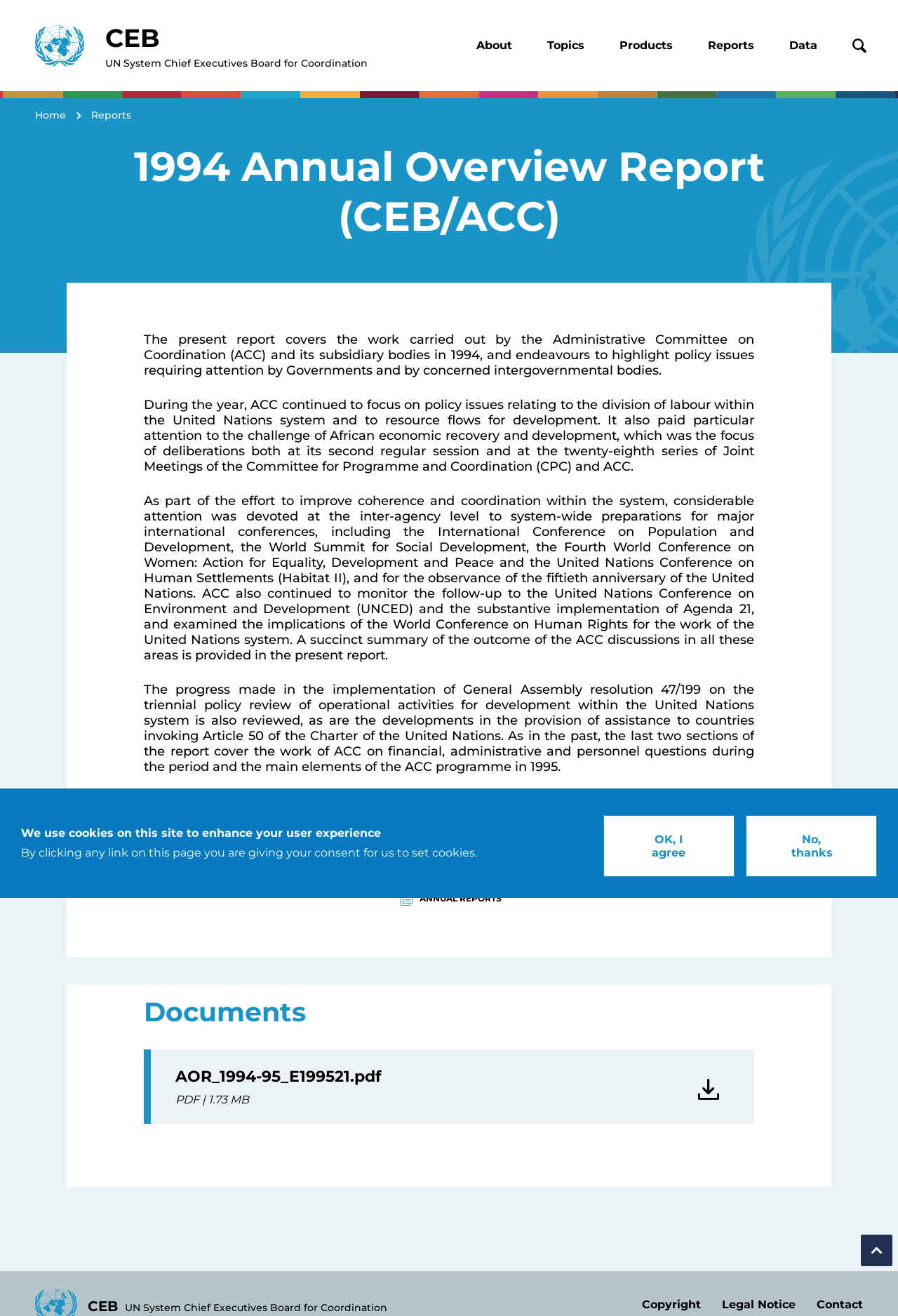Identify the headline of the webpage and generate its text content.

1994 Annual Overview Report (CEB/ACC)